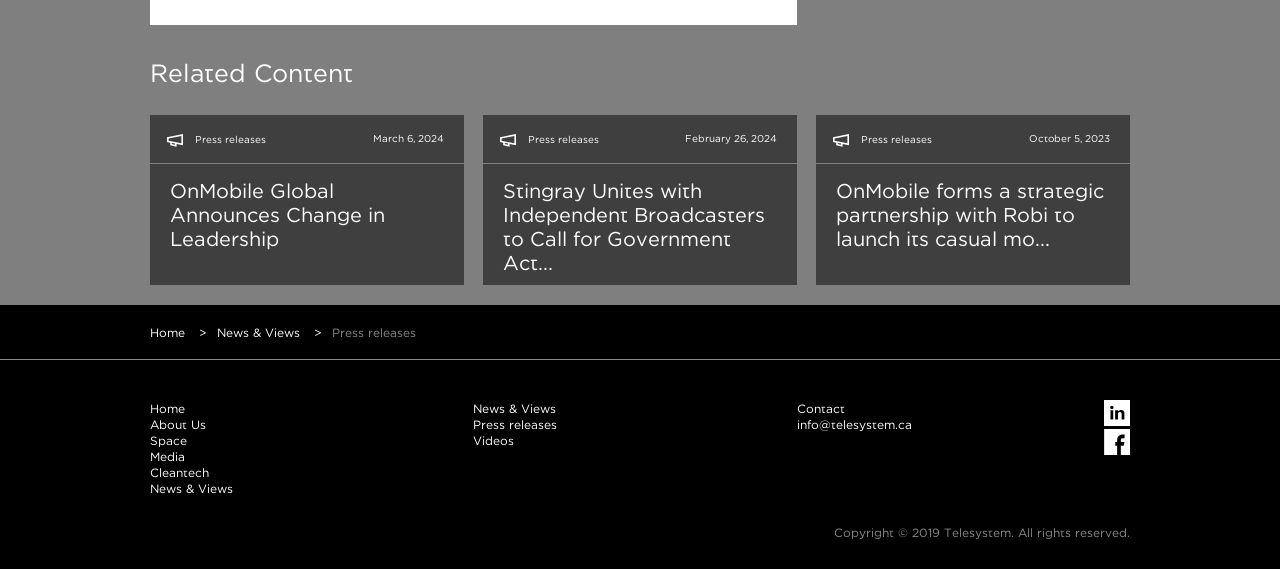Calculate the bounding box coordinates for the UI element based on the following description: "Cleantech". Ensure the coordinates are four float numbers between 0 and 1, i.e., [left, top, right, bottom].

[0.117, 0.819, 0.163, 0.842]